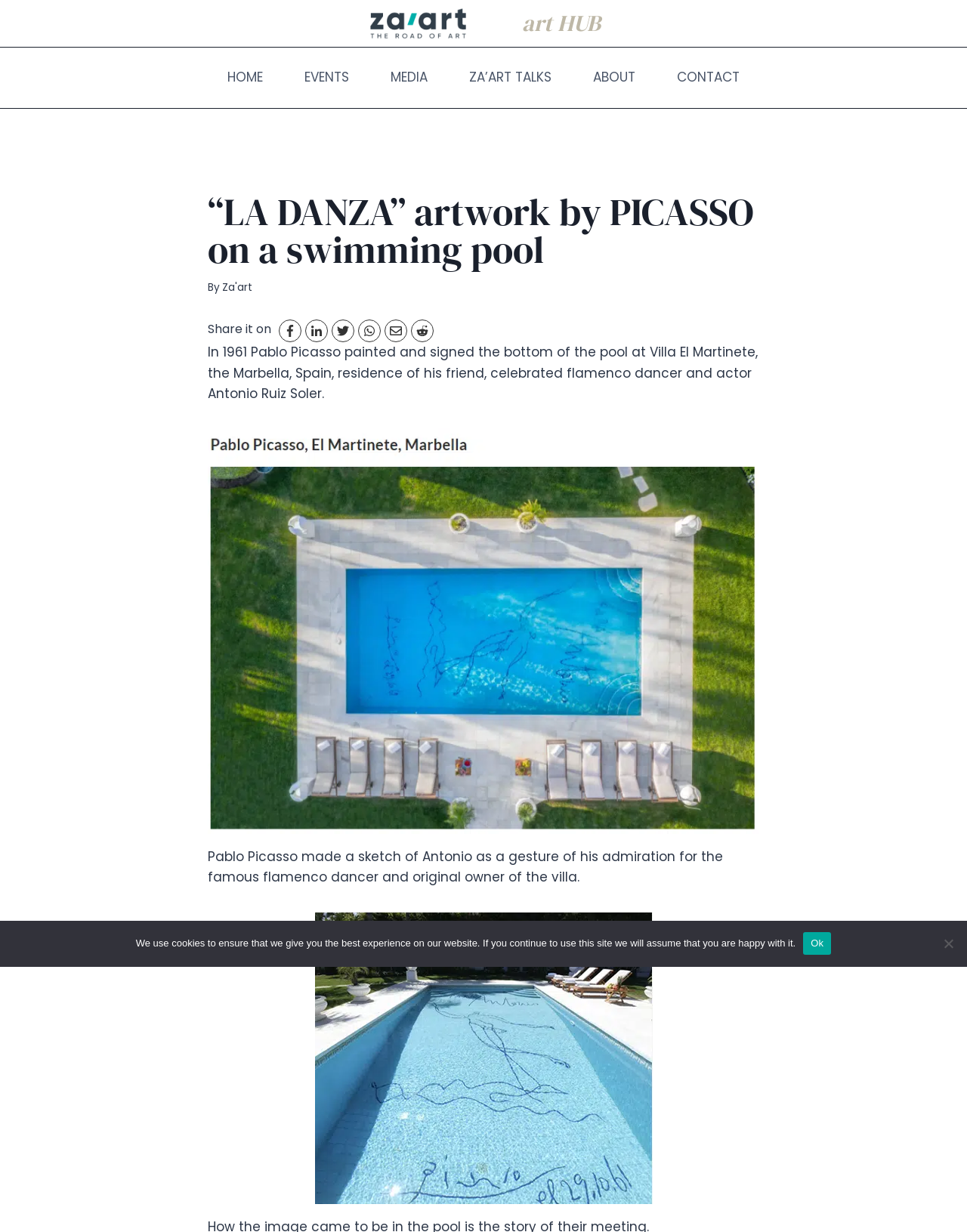Given the description ZA’ART TALKS, predict the bounding box coordinates of the UI element. Ensure the coordinates are in the format (top-left x, top-left y, bottom-right x, bottom-right y) and all values are between 0 and 1.

[0.464, 0.048, 0.592, 0.078]